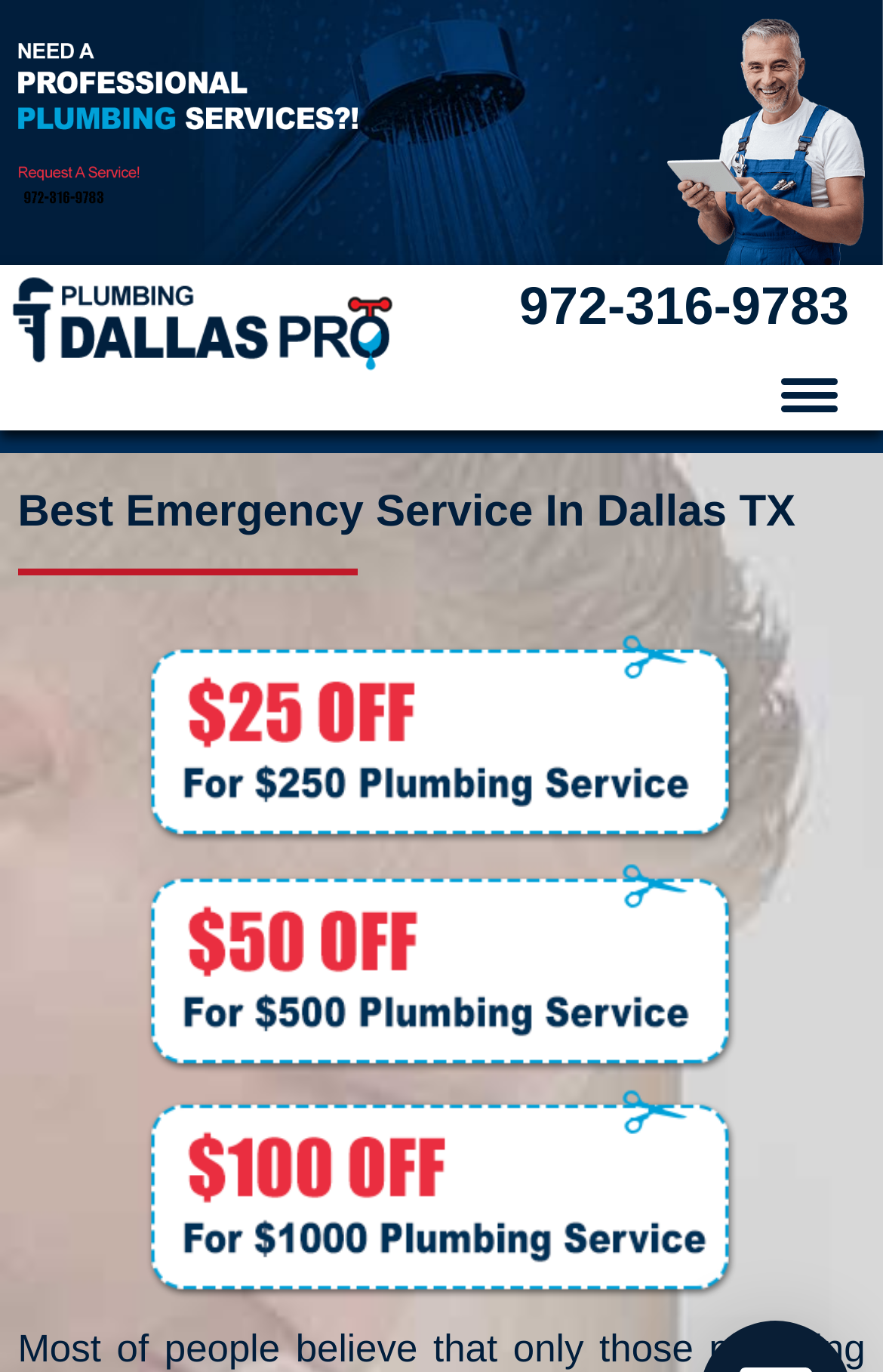Use a single word or phrase to answer the question:
What is the topic of the webpage?

Plumbing services